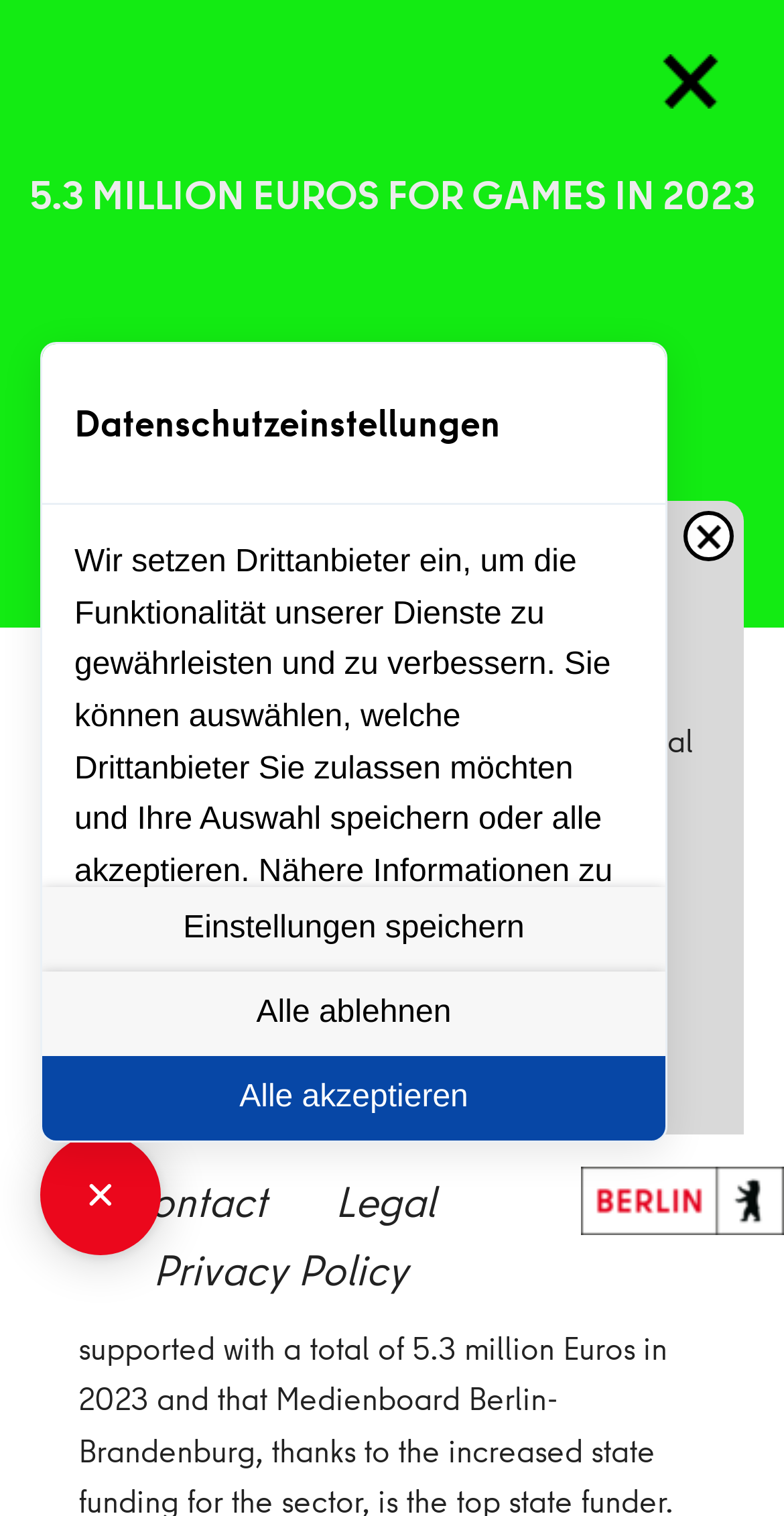Please identify the primary heading on the webpage and return its text.

5.3 MILLION EUROS FOR GAMES IN 2023